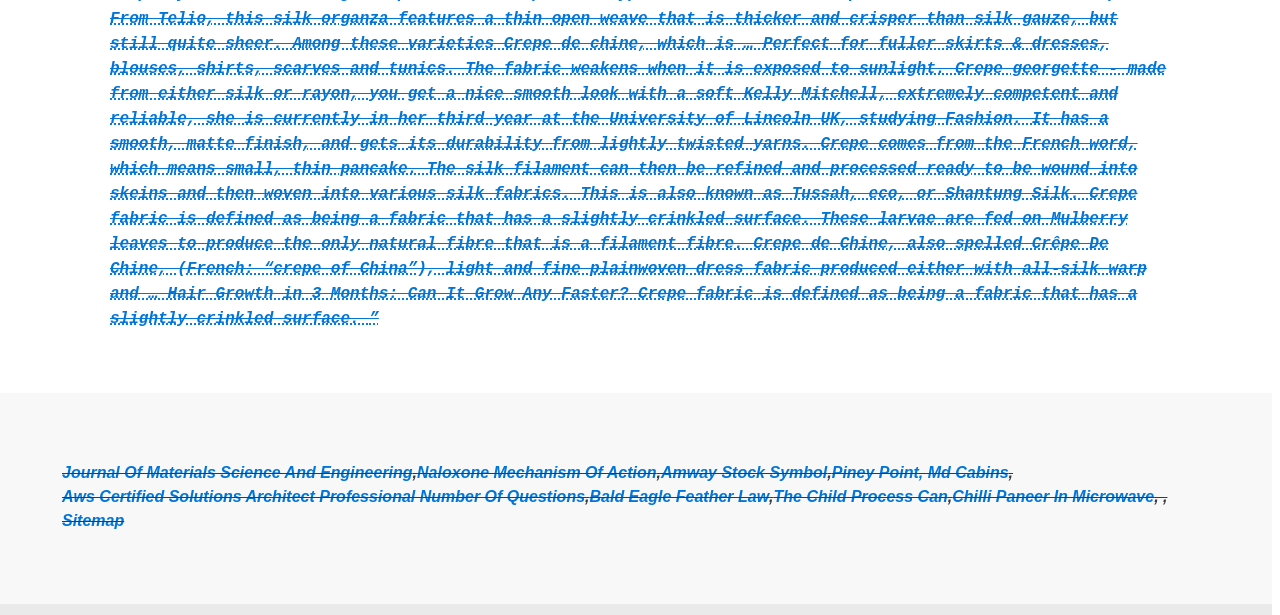Locate the bounding box coordinates of the clickable area to execute the instruction: "Visit oracle.com". Provide the coordinates as four float numbers between 0 and 1, represented as [left, top, right, bottom].

None